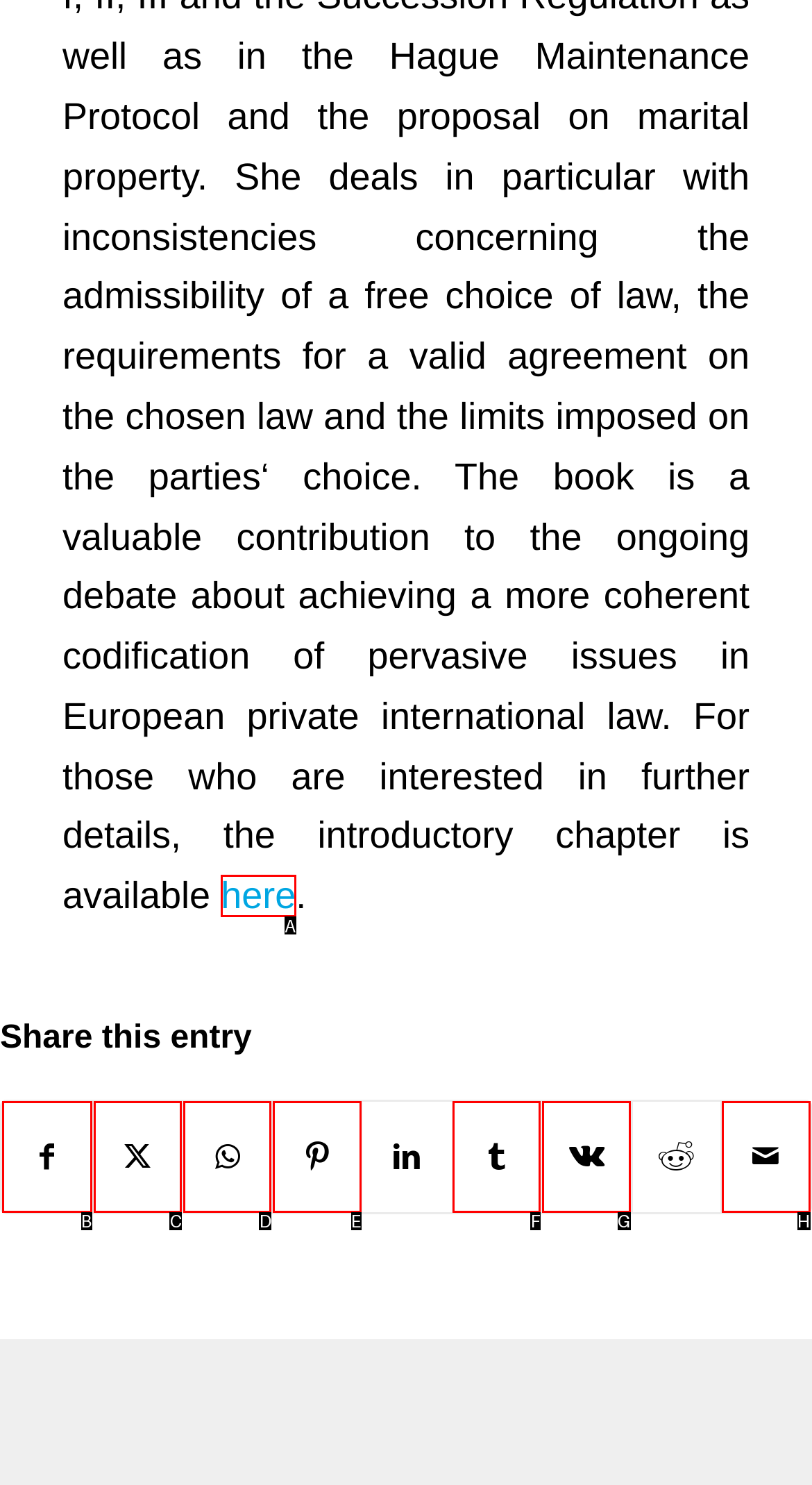Choose the letter that best represents the description: Share on WhatsApp. Answer with the letter of the selected choice directly.

D